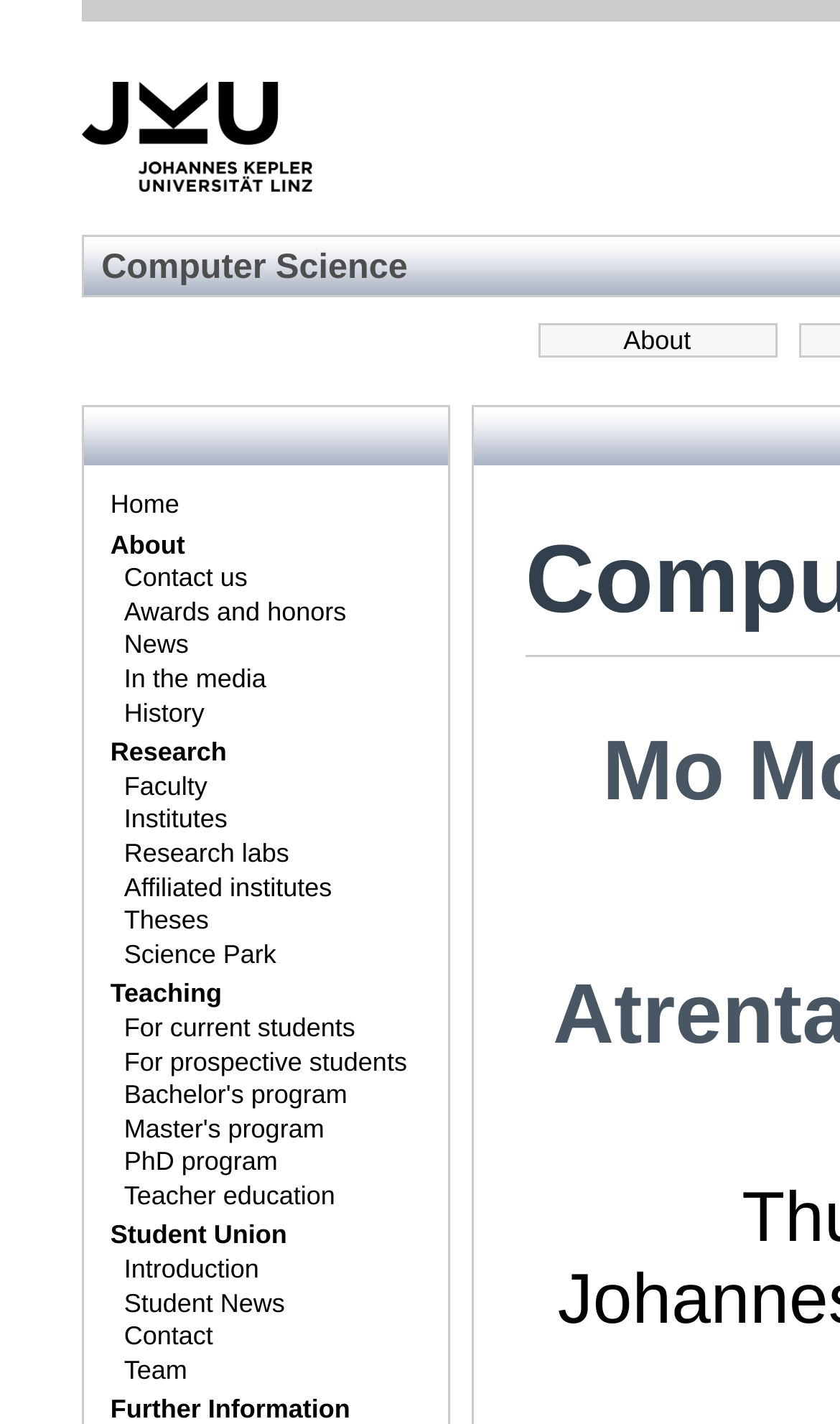Provide the bounding box coordinates of the section that needs to be clicked to accomplish the following instruction: "Go to Home."

[0.106, 0.343, 0.548, 0.367]